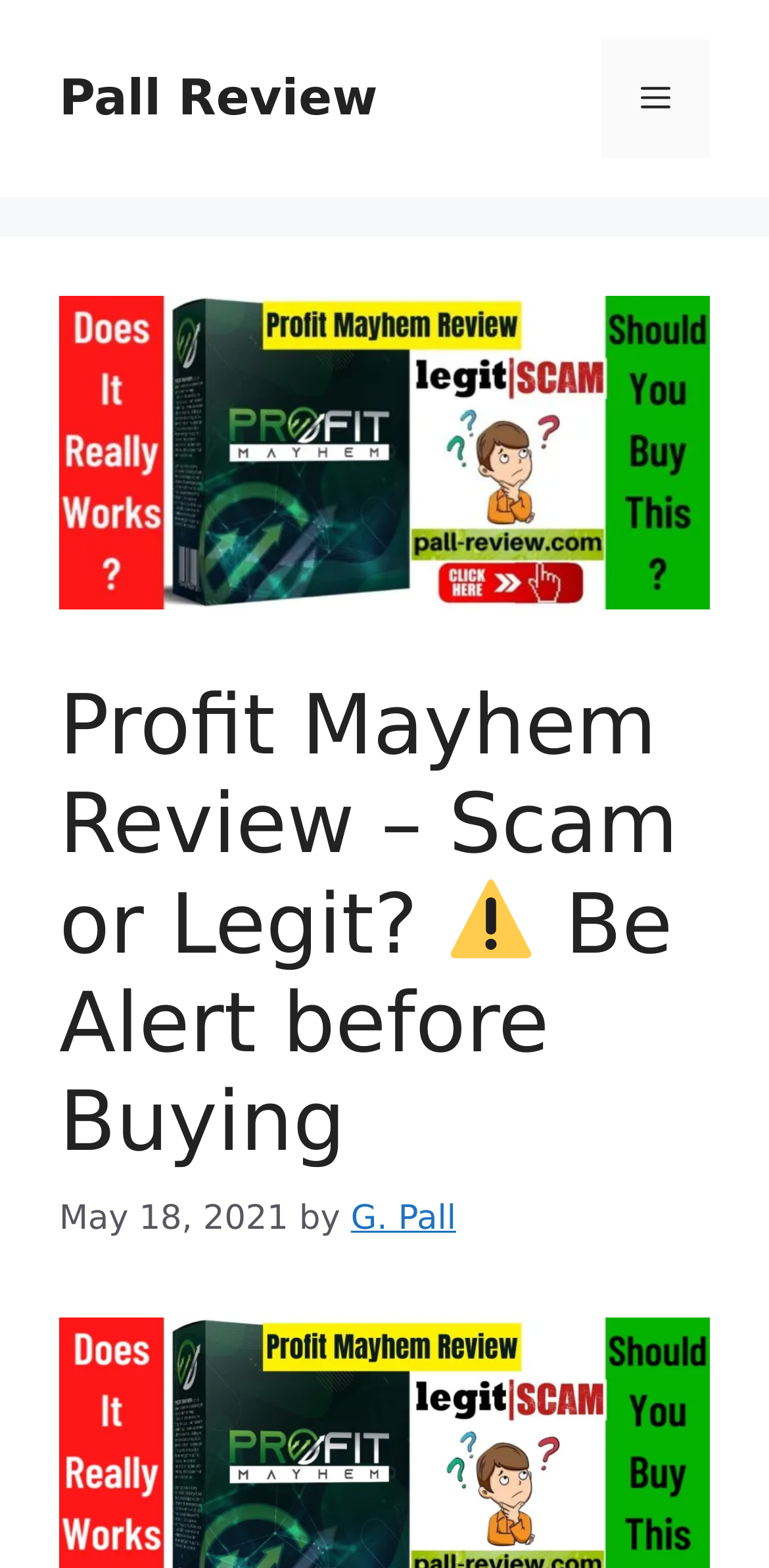What is the purpose of the website?
From the image, respond with a single word or phrase.

To provide a review of Profit Mayhem